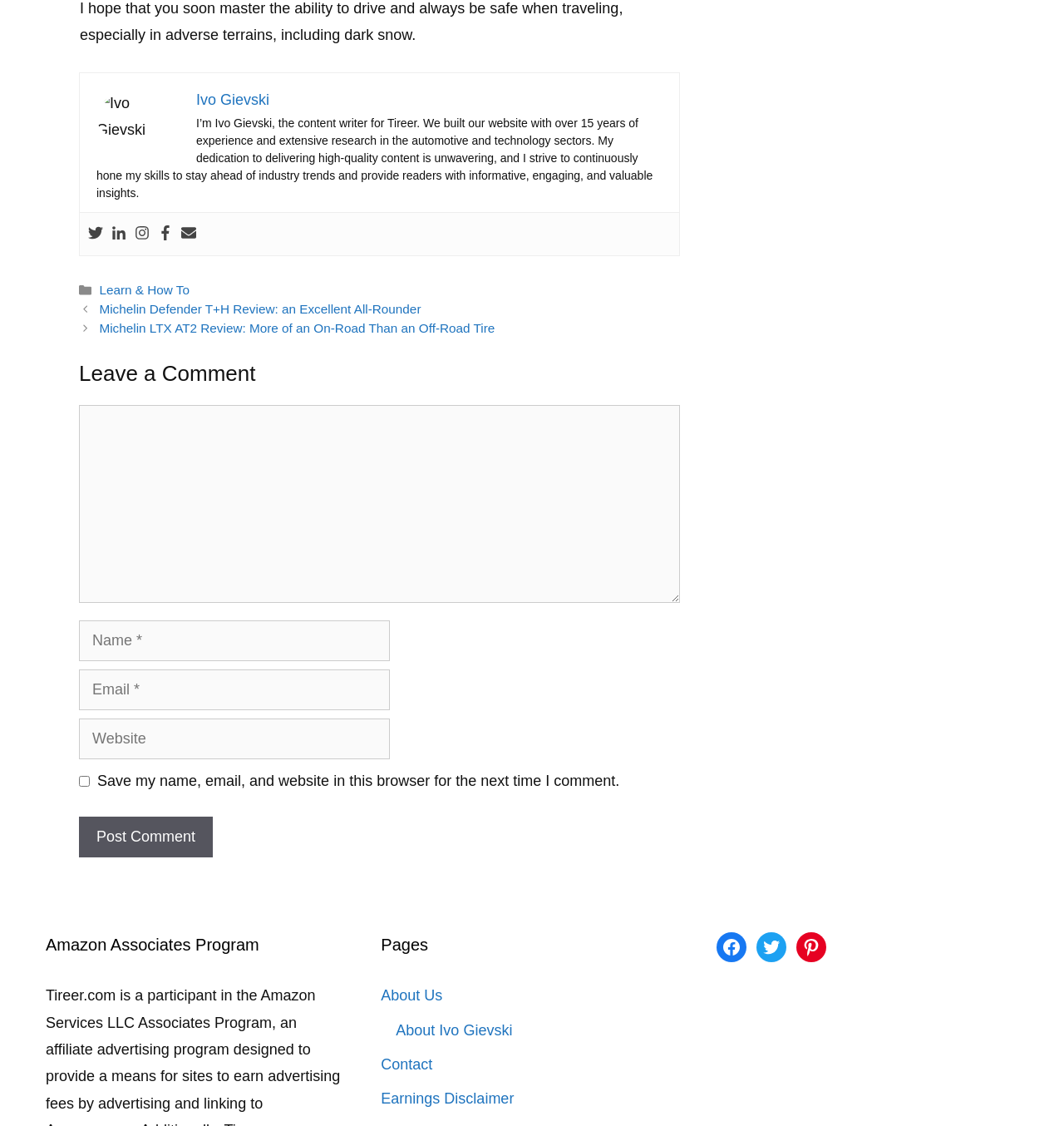Carefully observe the image and respond to the question with a detailed answer:
What is the name of the program mentioned in the footer?

The answer can be found in the heading element that says 'Amazon Associates Program' which is located in the footer section.